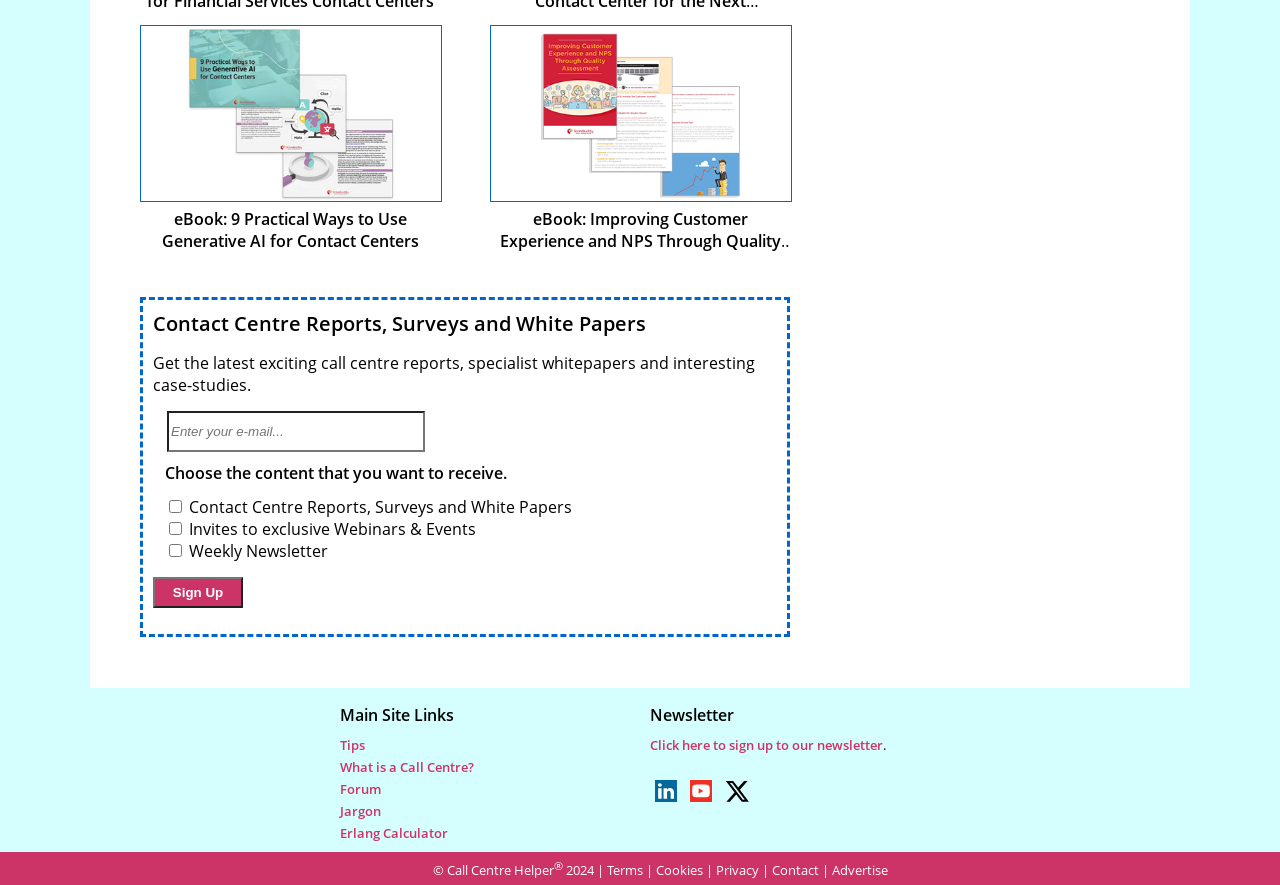What type of content can be received by signing up?
Please describe in detail the information shown in the image to answer the question.

The checkboxes below the textbox indicate that by signing up, users can choose to receive content such as 'Contact Centre Reports, Surveys and White Papers', 'Invites to exclusive Webinars & Events', and the 'Weekly Newsletter'.